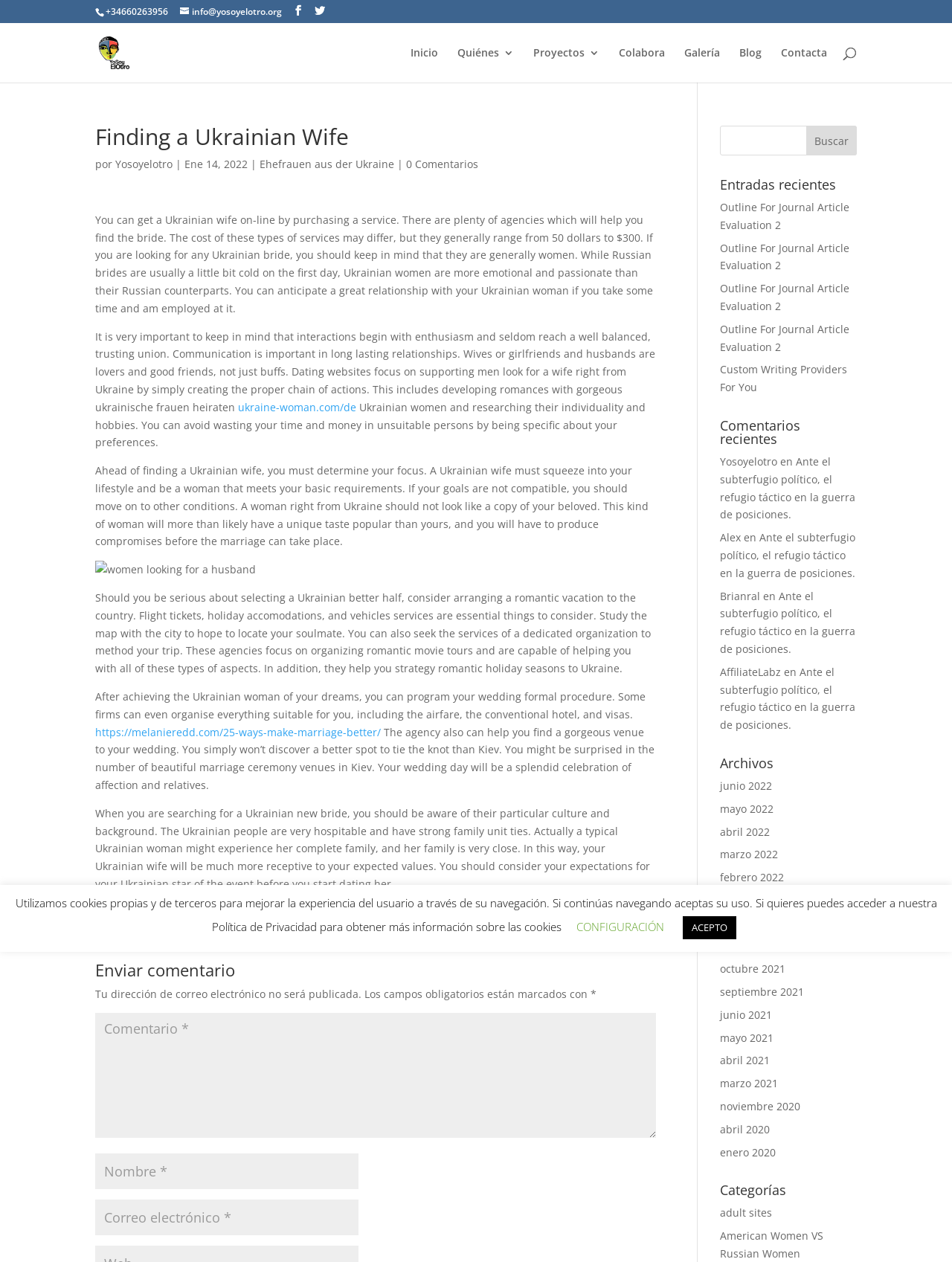Find the bounding box coordinates of the element's region that should be clicked in order to follow the given instruction: "go to Inicio page". The coordinates should consist of four float numbers between 0 and 1, i.e., [left, top, right, bottom].

[0.431, 0.038, 0.46, 0.065]